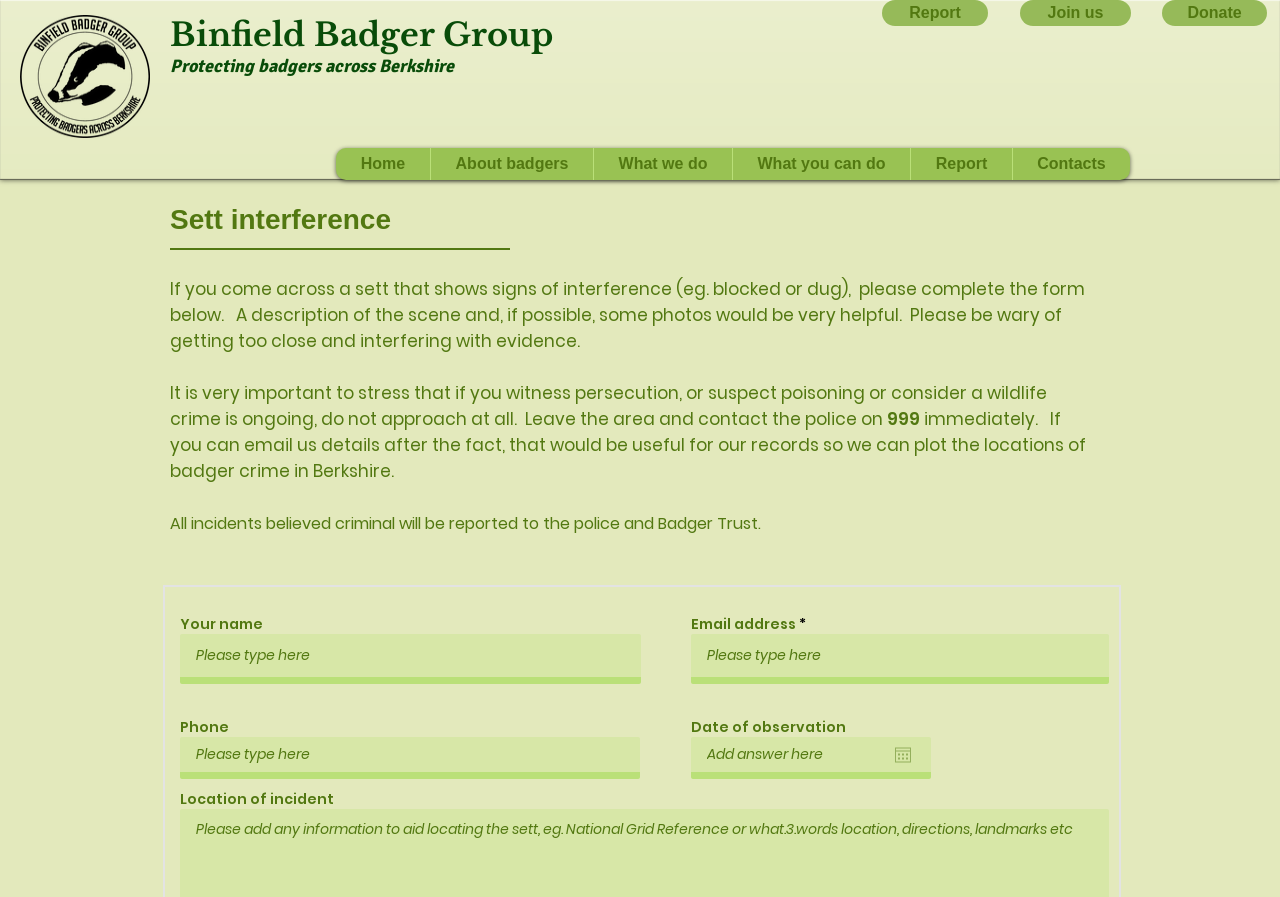What is the organization behind this webpage?
Please give a detailed and thorough answer to the question, covering all relevant points.

The webpage appears to be operated by the Binfield Badger Group, a organization dedicated to protecting badgers across Berkshire. The organization's logo and name are prominently displayed on the webpage.